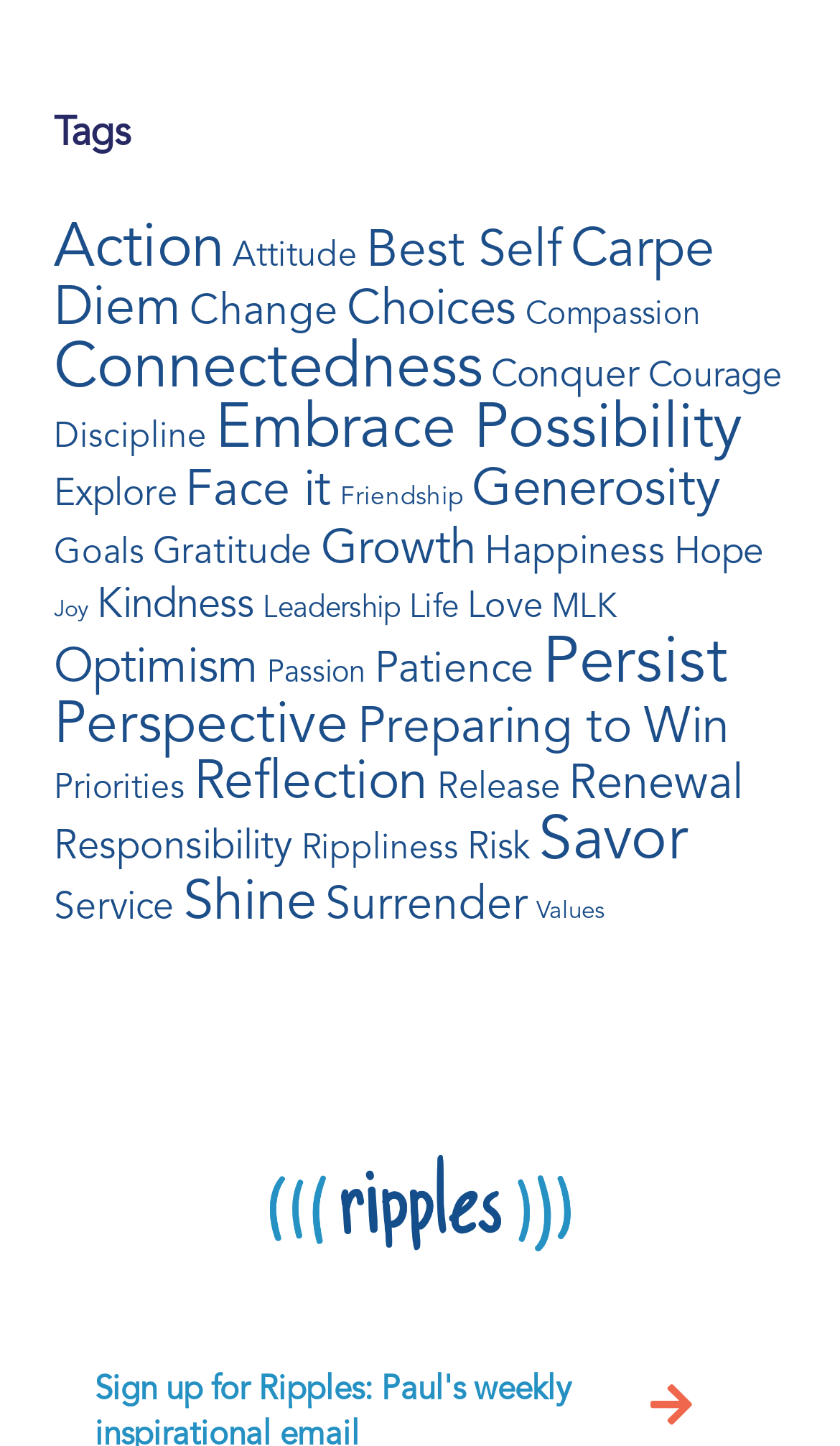Please give a concise answer to this question using a single word or phrase: 
What is the last tag listed?

Values